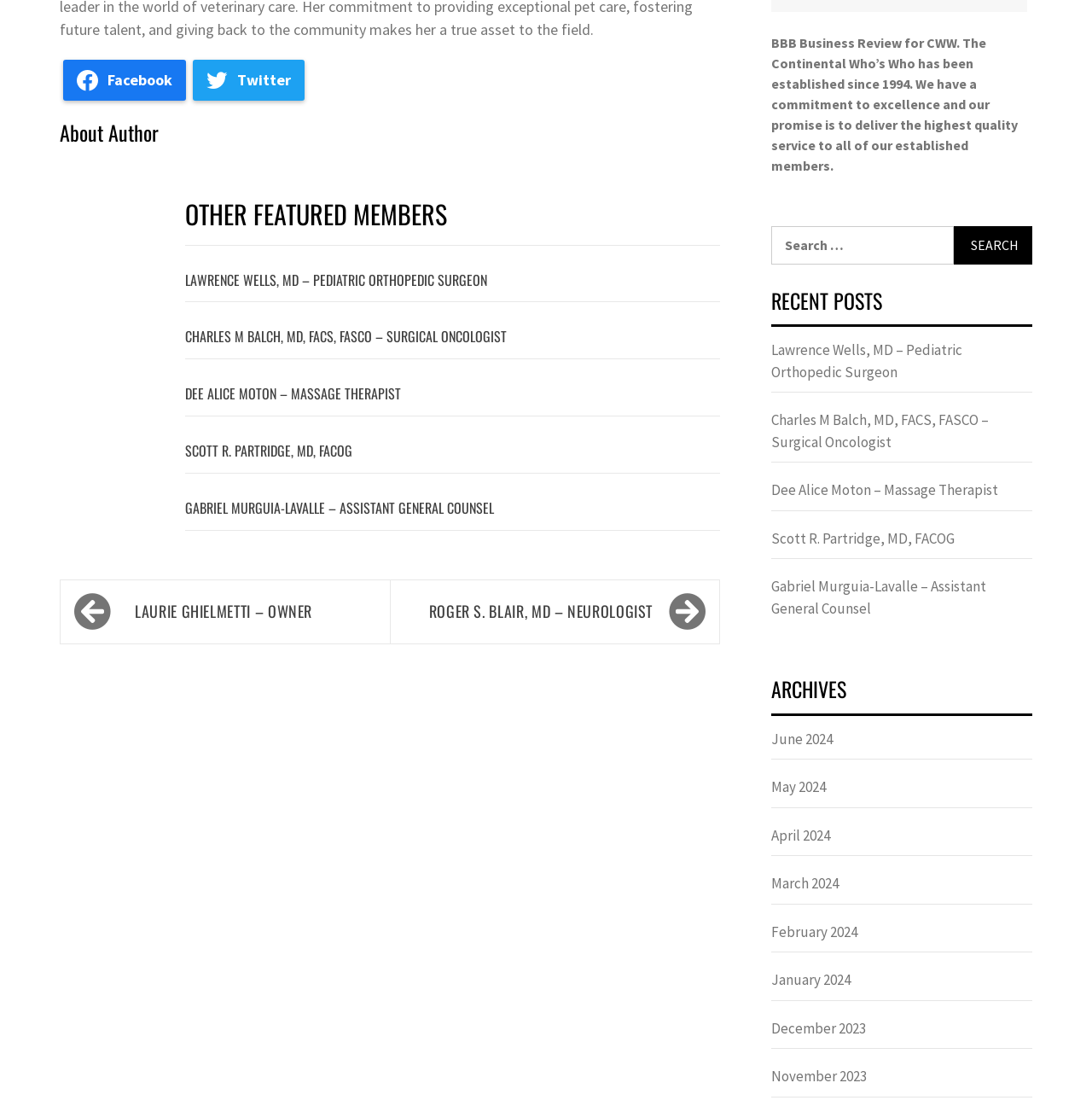Determine the bounding box coordinates of the section I need to click to execute the following instruction: "Search for a member". Provide the coordinates as four float numbers between 0 and 1, i.e., [left, top, right, bottom].

[0.706, 0.203, 0.874, 0.238]